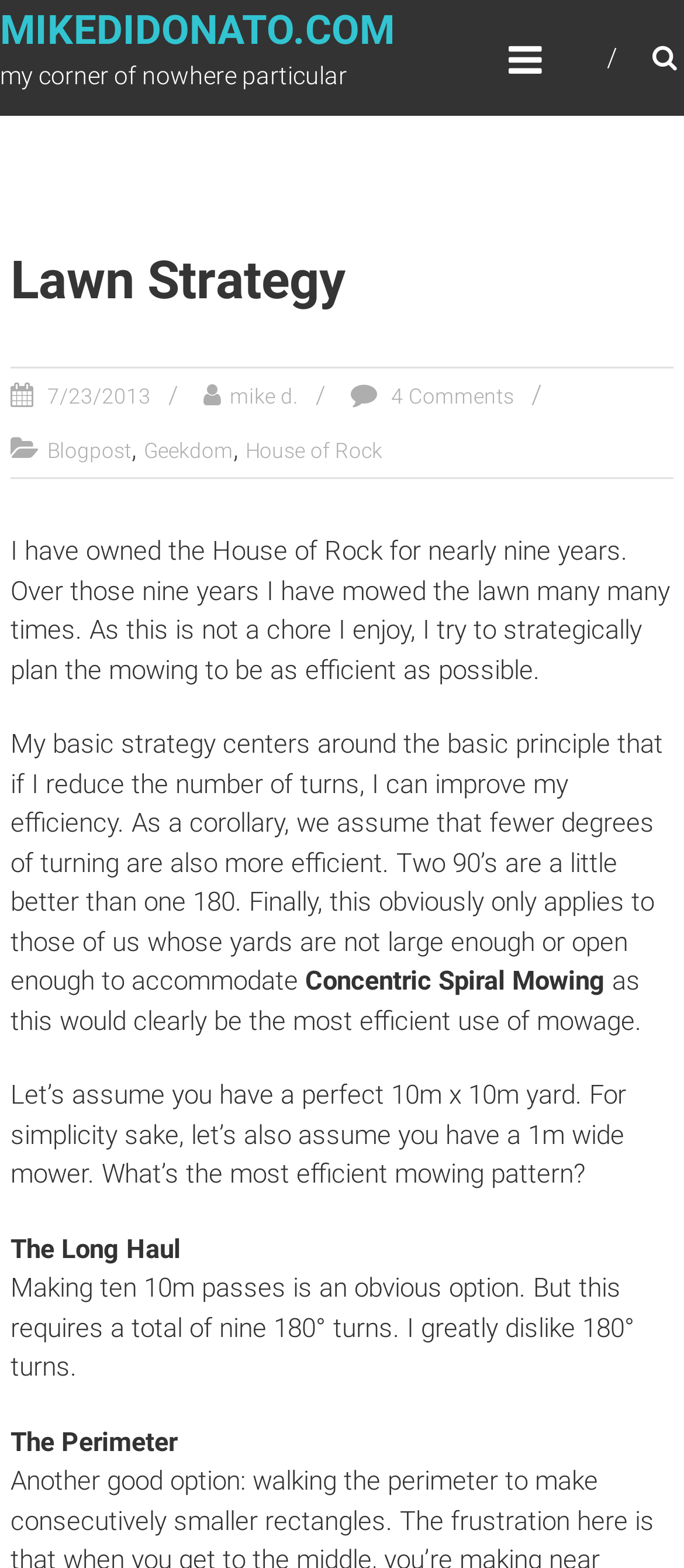Return the bounding box coordinates of the UI element that corresponds to this description: "House of Rock". The coordinates must be given as four float numbers in the range of 0 and 1, [left, top, right, bottom].

[0.359, 0.28, 0.559, 0.295]